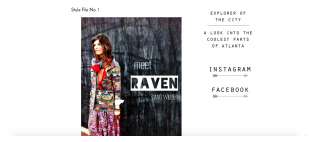Provide a thorough and detailed response to the question by examining the image: 
How can fans follow Raven's journey?

The image includes social media icons for Instagram and Facebook, indicating that fans can follow Raven's journey and style inspirations through these platforms.